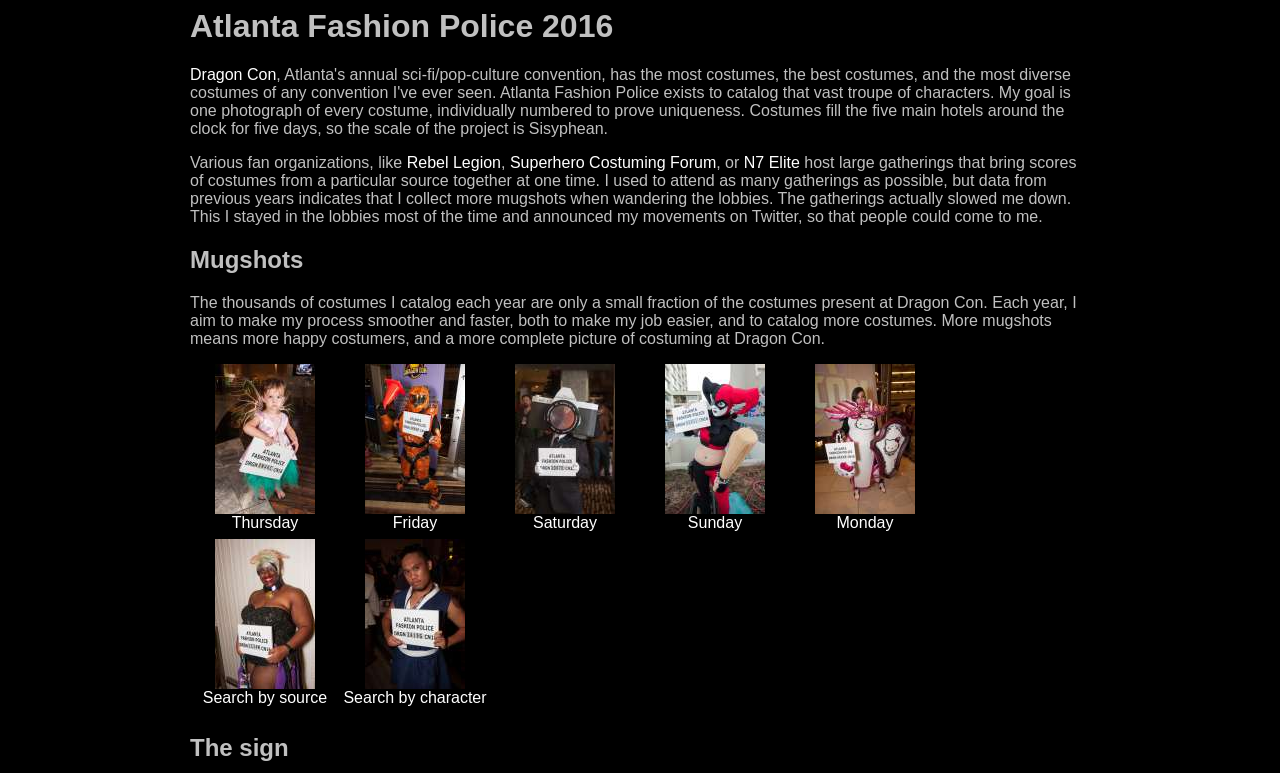Analyze and describe the webpage in a detailed narrative.

The webpage is about Atlanta Fashion Police 2016, specifically focusing on Dragon Con, a convention where various fan organizations gather. At the top of the page, there is a heading "Atlanta Fashion Police 2016" followed by a link to "Dragon Con". Below this, there is a paragraph of text describing how the author used to attend gatherings but found it more efficient to collect "mugshots" by wandering the lobbies and announcing their movements on Twitter.

To the right of this text, there are links to different fan organizations, including "Rebel Legion", "Superhero Costuming Forum", and "N7 Elite". Below these links, there is another paragraph of text explaining the author's goal to catalog more costumes and make the process smoother and faster.

Further down the page, there is a heading "Mugshots" followed by a paragraph of text describing the author's aim to catalog more costumes and provide a more complete picture of costuming at Dragon Con. Below this, there are links to different days of the convention, including "Thursday", "Friday", "Saturday", "Sunday", and "Monday", each accompanied by an image.

To the right of these links, there are two more links, "Search by source" and "Search by character", each accompanied by an image. At the very bottom of the page, there is a heading "The sign".